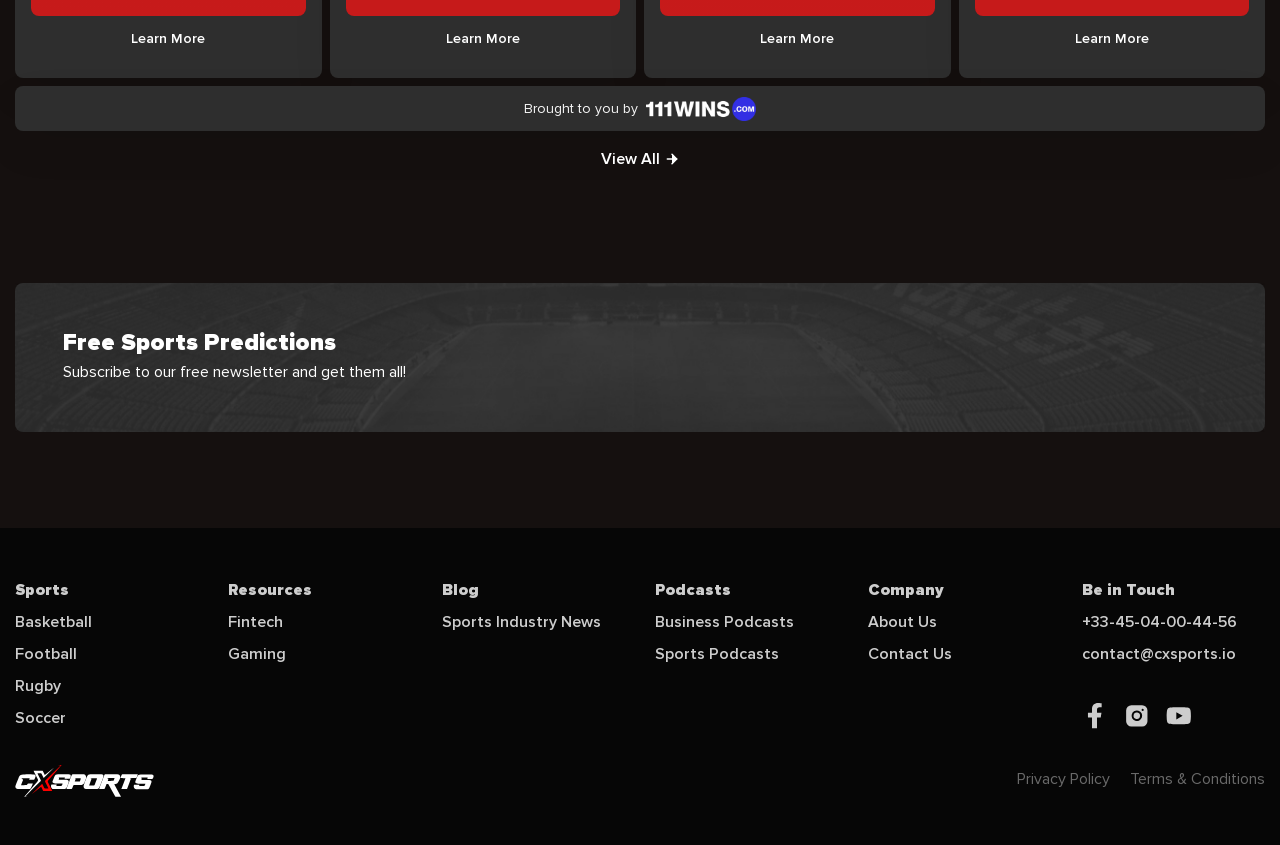What is the main topic of this webpage?
Refer to the image and provide a detailed answer to the question.

The webpage has a prominent header 'Free Sports Predictions' and multiple links related to sports, indicating that the main topic of this webpage is sports predictions.